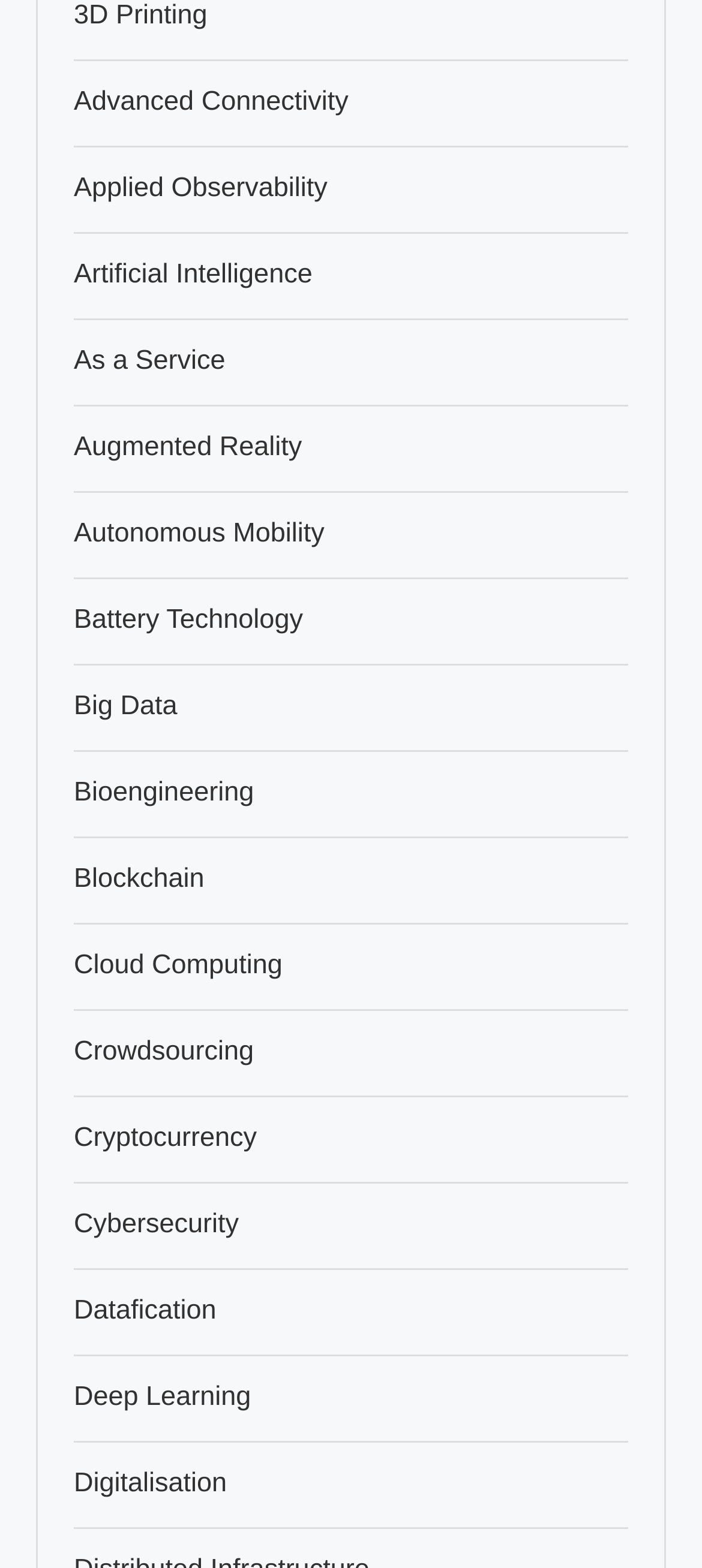Please determine the bounding box coordinates of the section I need to click to accomplish this instruction: "Discover Autonomous Mobility".

[0.105, 0.331, 0.462, 0.35]